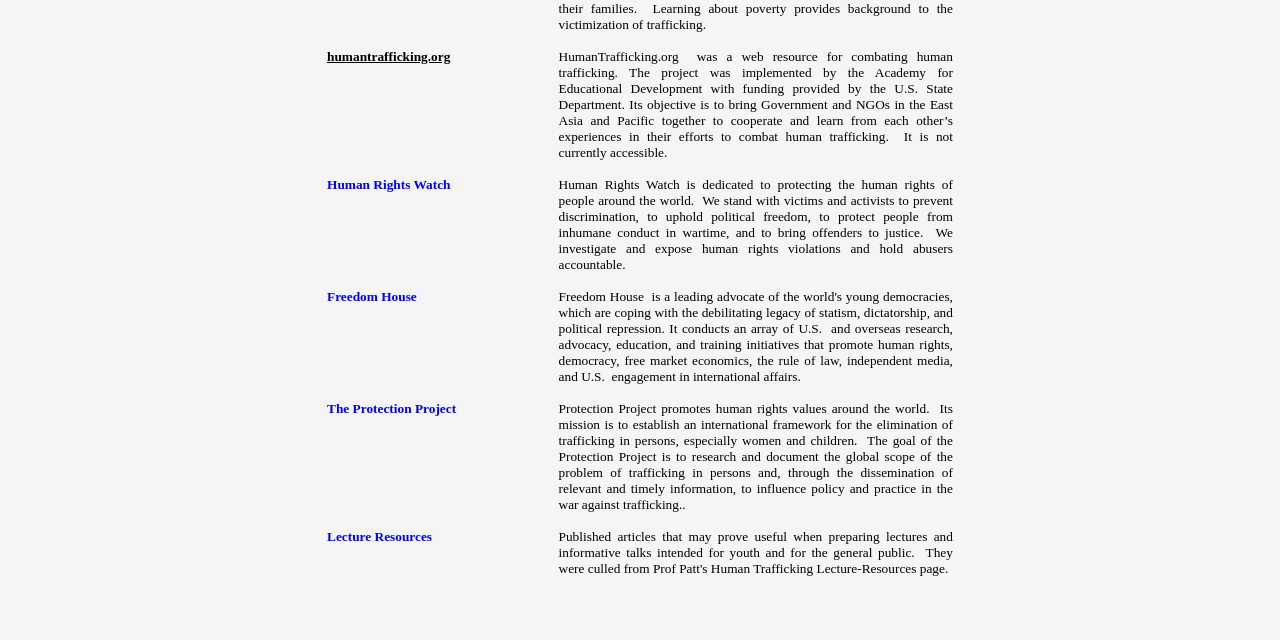Provide the bounding box coordinates for the UI element that is described by this text: "The Protection Project". The coordinates should be in the form of four float numbers between 0 and 1: [left, top, right, bottom].

[0.256, 0.626, 0.356, 0.649]